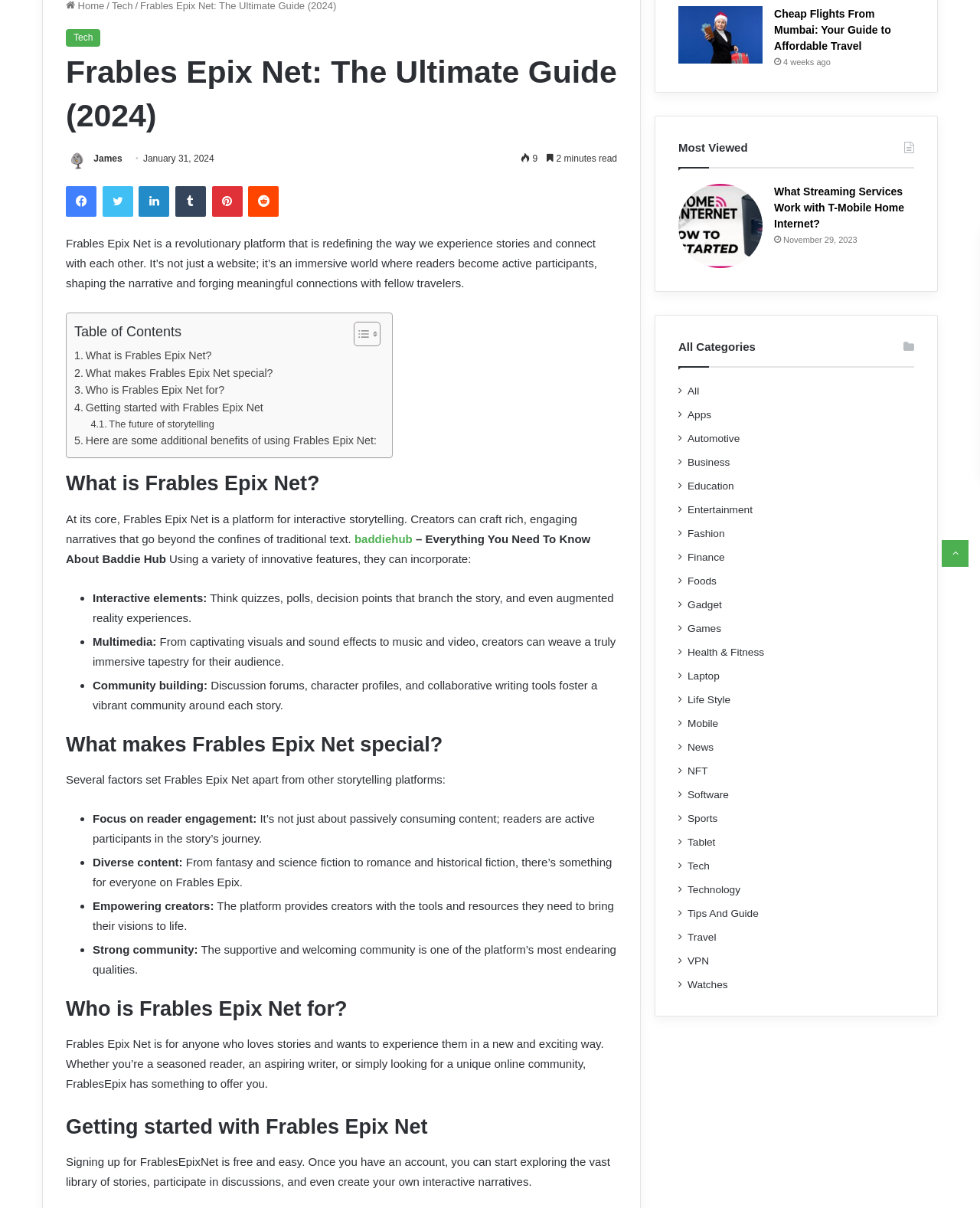Given the element description "Software" in the screenshot, predict the bounding box coordinates of that UI element.

[0.702, 0.651, 0.744, 0.665]